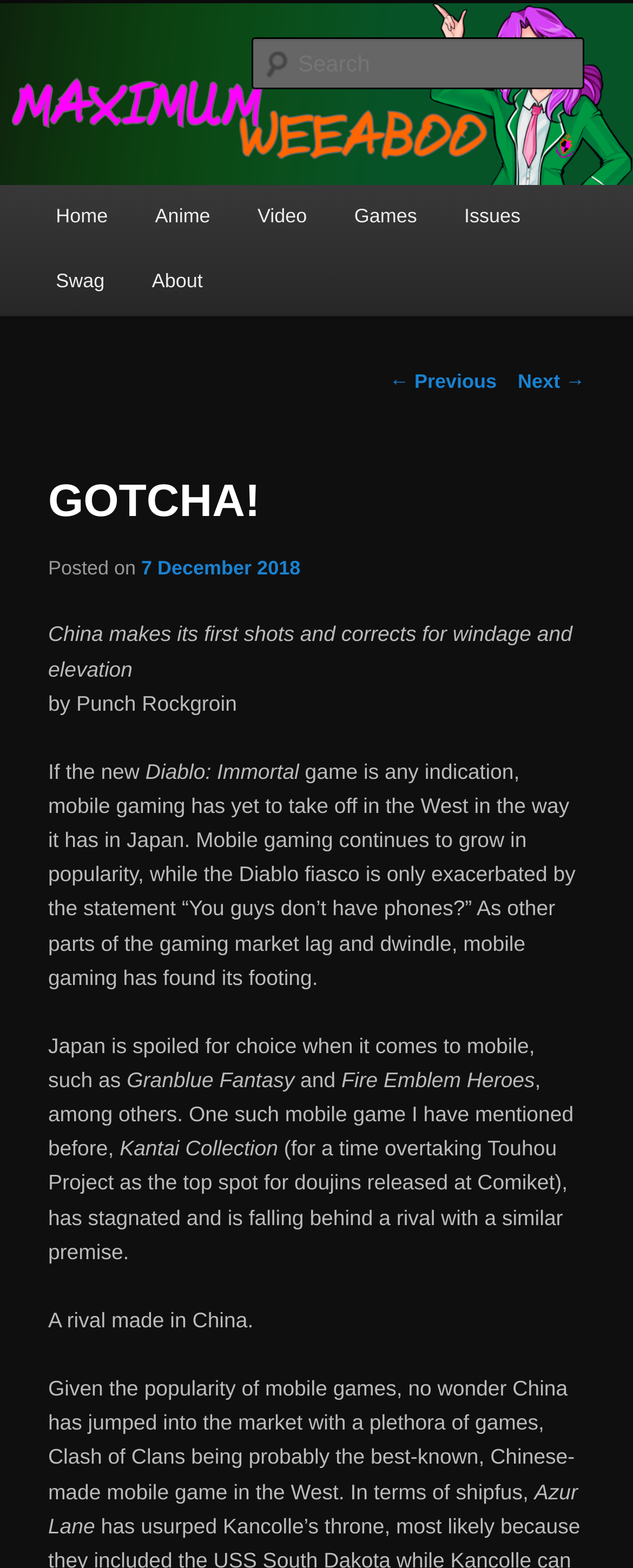Highlight the bounding box of the UI element that corresponds to this description: "parent_node: MaximumWeeaboo Site Simulator".

[0.0, 0.002, 1.0, 0.118]